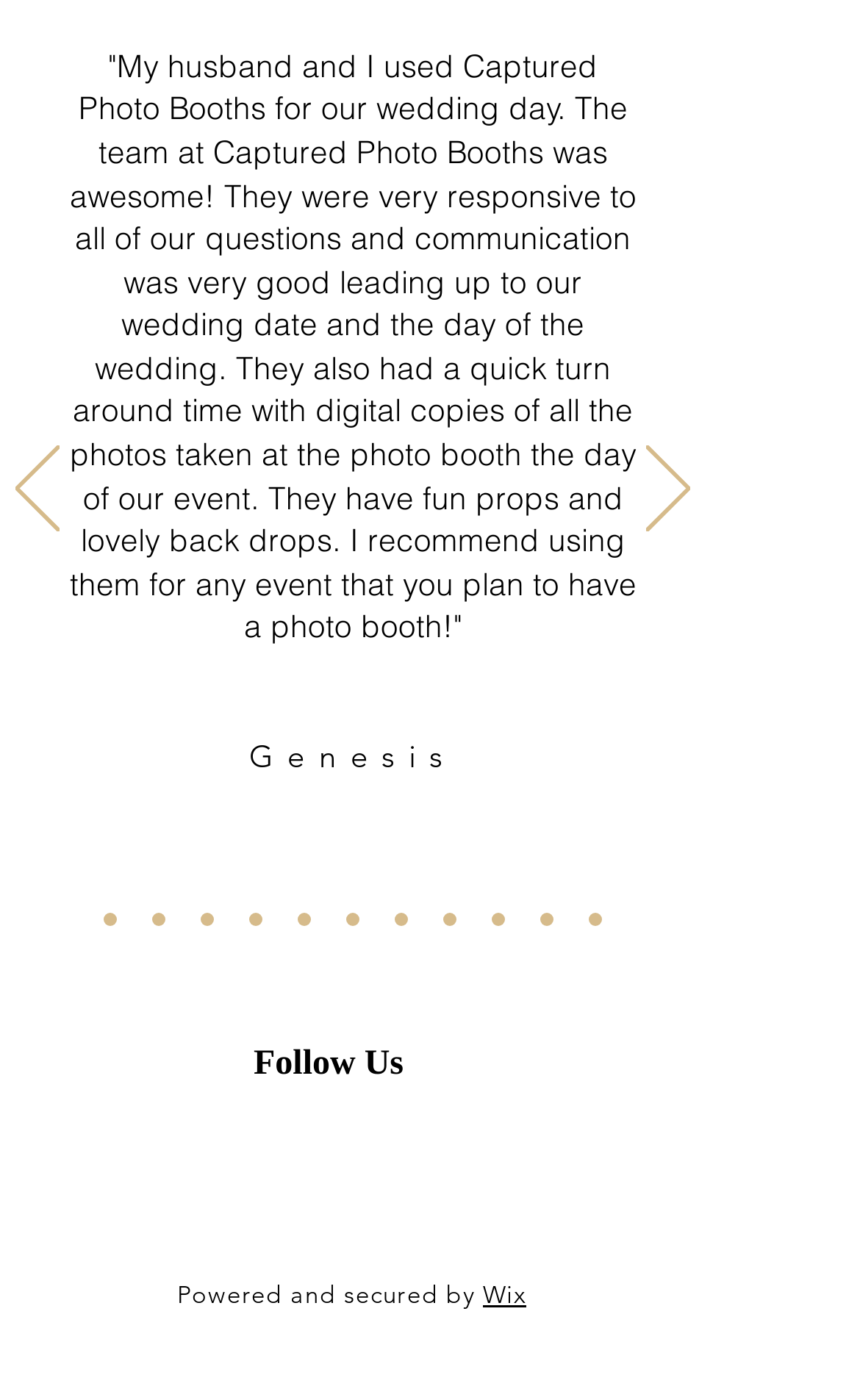What is the name of the reviewer?
Based on the image, respond with a single word or phrase.

Genesis